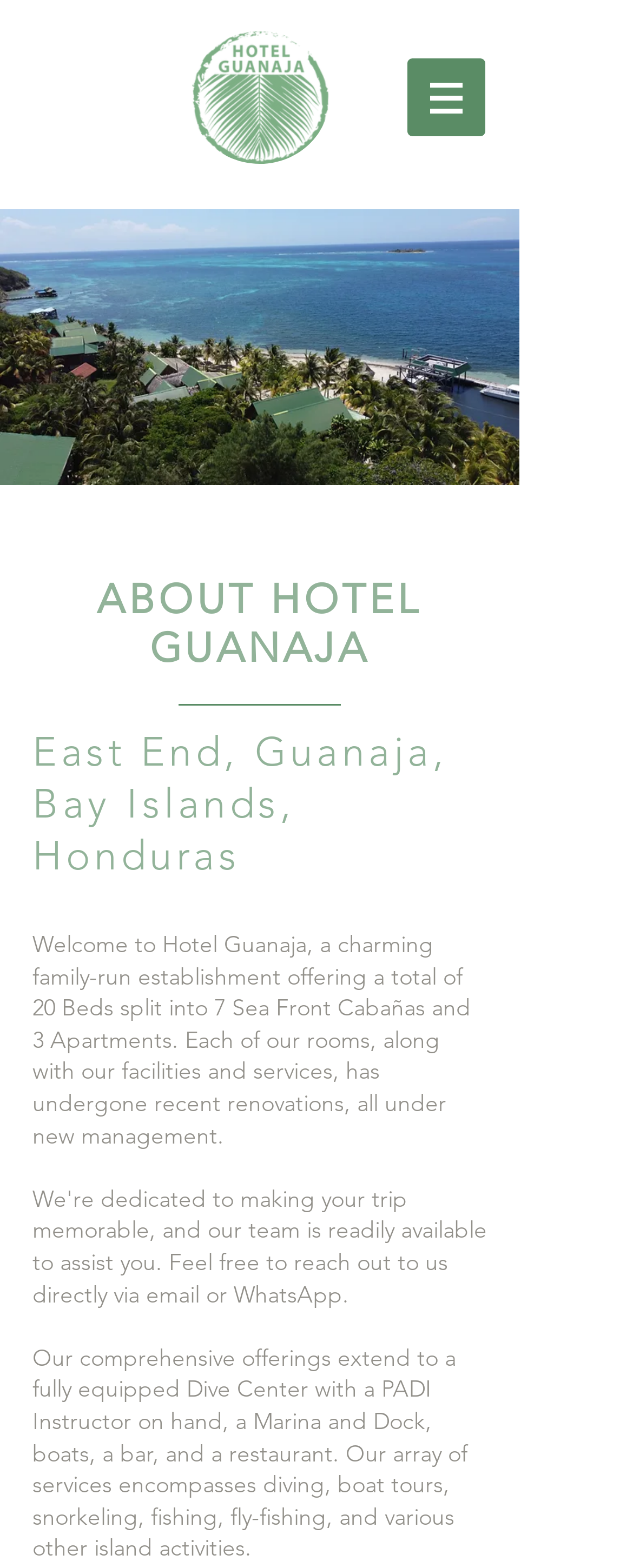Answer in one word or a short phrase: 
How many beds are available in Hotel Guanaja?

20